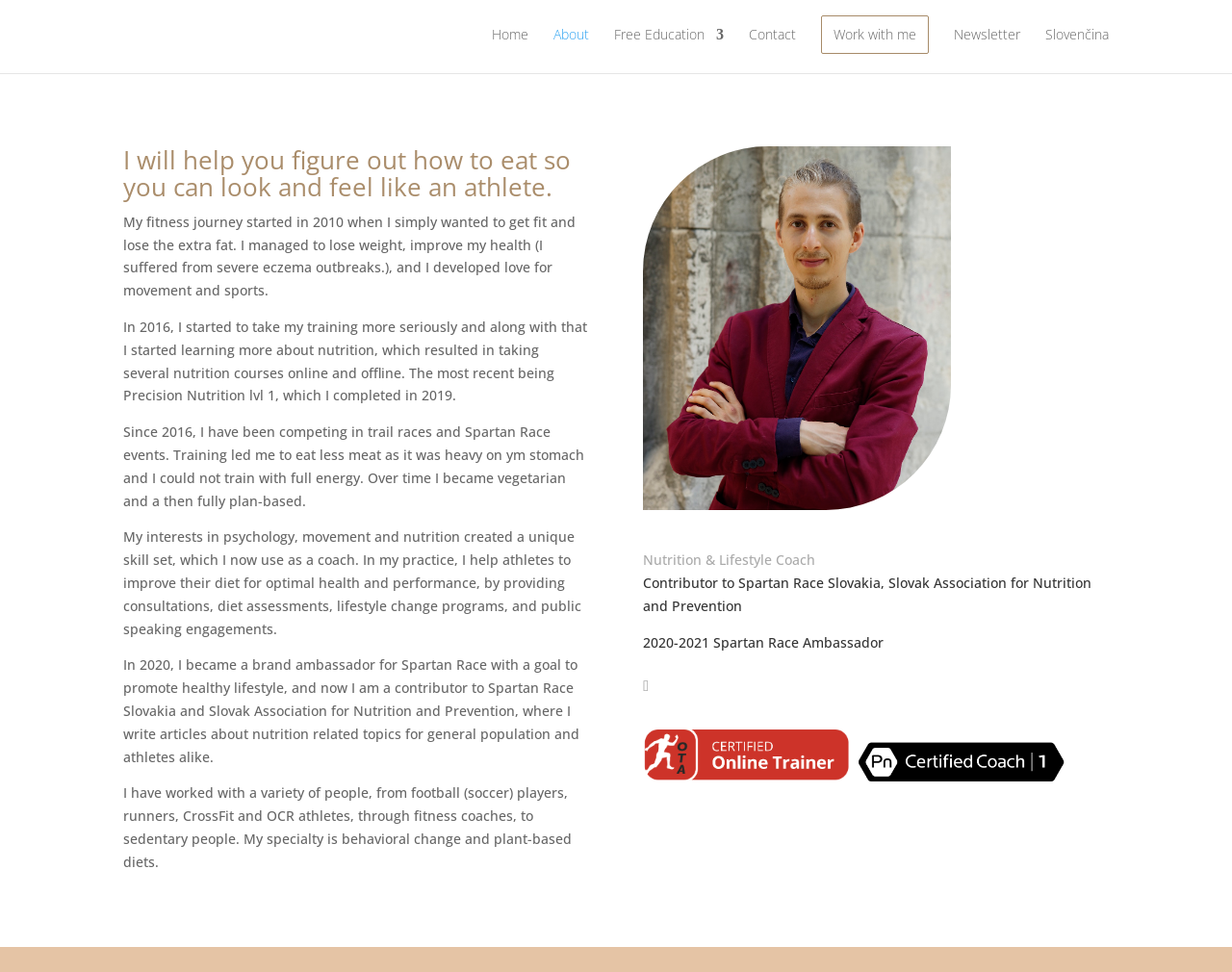Find the bounding box coordinates for the UI element that matches this description: "Free Education".

[0.498, 0.029, 0.588, 0.075]